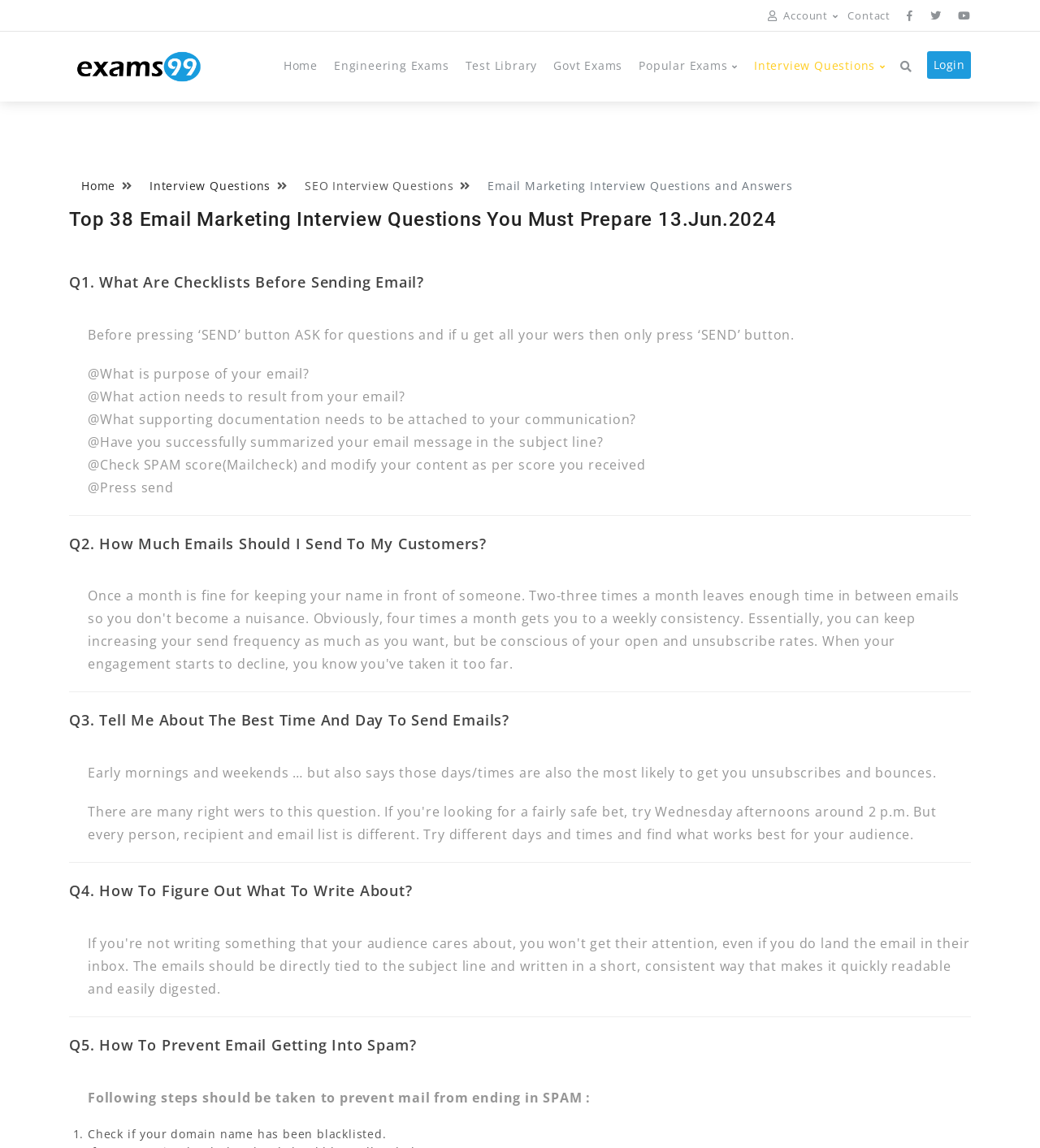Explain the webpage in detail, including its primary components.

The webpage is about Email Marketing Interview Questions and Answers, specifically for a job interview on 13.Jun.2024. At the top, there is a navigation bar with several links, including "Home", "Engineering Exams", "Test Library", "Govt Exams", and "Popular Exams" with a dropdown menu. Next to these links, there are social media icons and a "Login" button.

Below the navigation bar, there is a breadcrumb navigation showing the current page's location, with links to "Home" and "Interview Questions". The main heading of the page is "Top 38 Email Marketing Interview Questions You Must Prepare 13.Jun.2024".

The main content of the page is a list of interview questions and answers, with 38 questions in total. Each question is displayed as a heading, followed by a brief answer or explanation. The questions are numbered, and the answers are written in a concise and informative style.

The questions and answers are arranged in a single column, with each question and answer taking up a significant amount of vertical space. The text is clear and easy to read, with a consistent font and formatting throughout.

There are no images on the page, except for the website's logo, "Exams99.com", which is displayed at the top left corner of the page. The overall layout is clean and organized, making it easy to navigate and read the content.